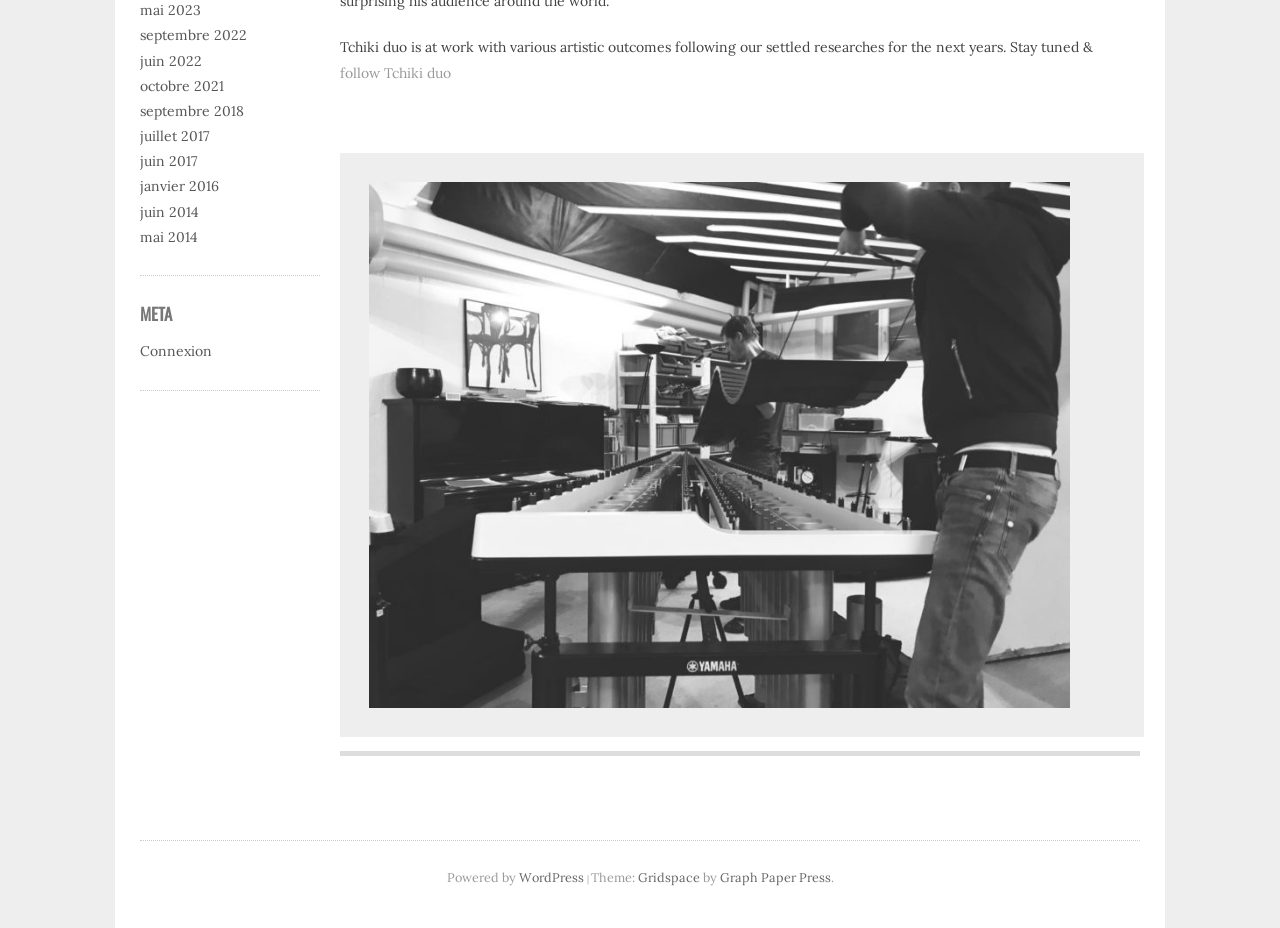Given the description "WordPress", provide the bounding box coordinates of the corresponding UI element.

[0.405, 0.936, 0.456, 0.954]